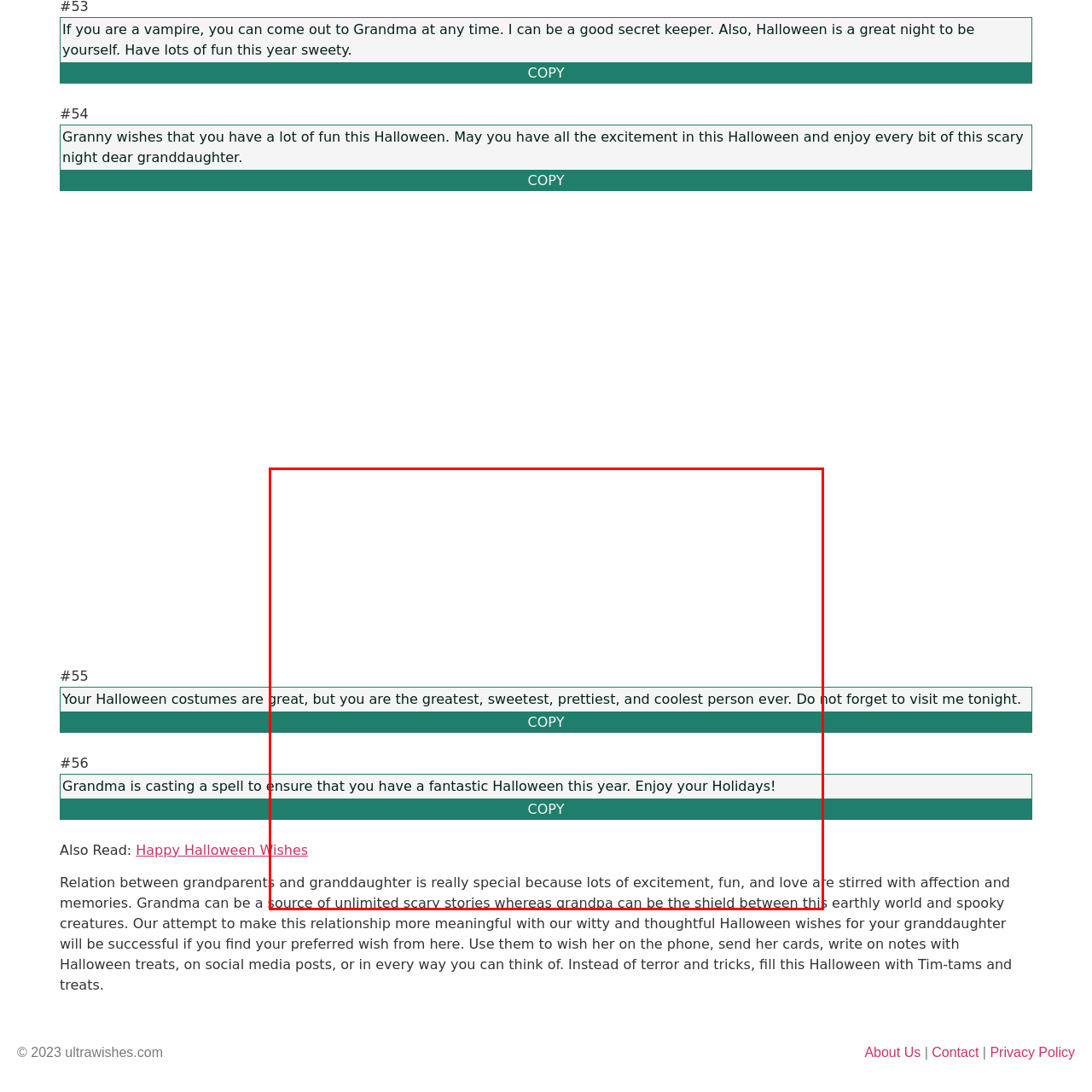Focus your attention on the image enclosed by the red boundary and provide a thorough answer to the question that follows, based on the image details: What does the grandmother admire about her granddaughter?

The caption states that the grandmother expresses admiration for her granddaughter's Halloween costumes, describing her as the 'greatest, sweetest, prettiest, and coolest person ever'.